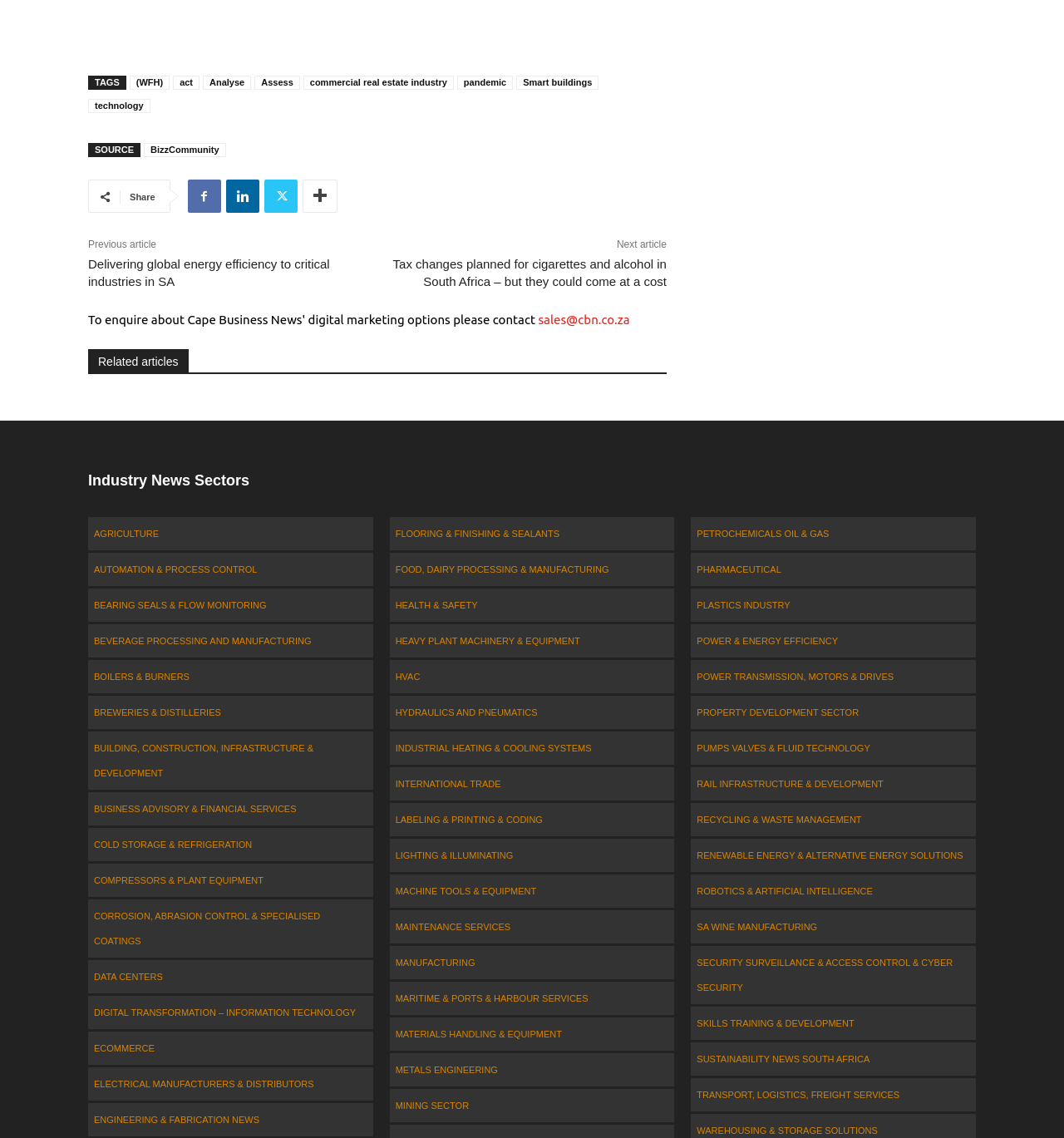Specify the bounding box coordinates for the region that must be clicked to perform the given instruction: "Read the article 'Delivering global energy efficiency to critical industries in SA'".

[0.083, 0.226, 0.31, 0.254]